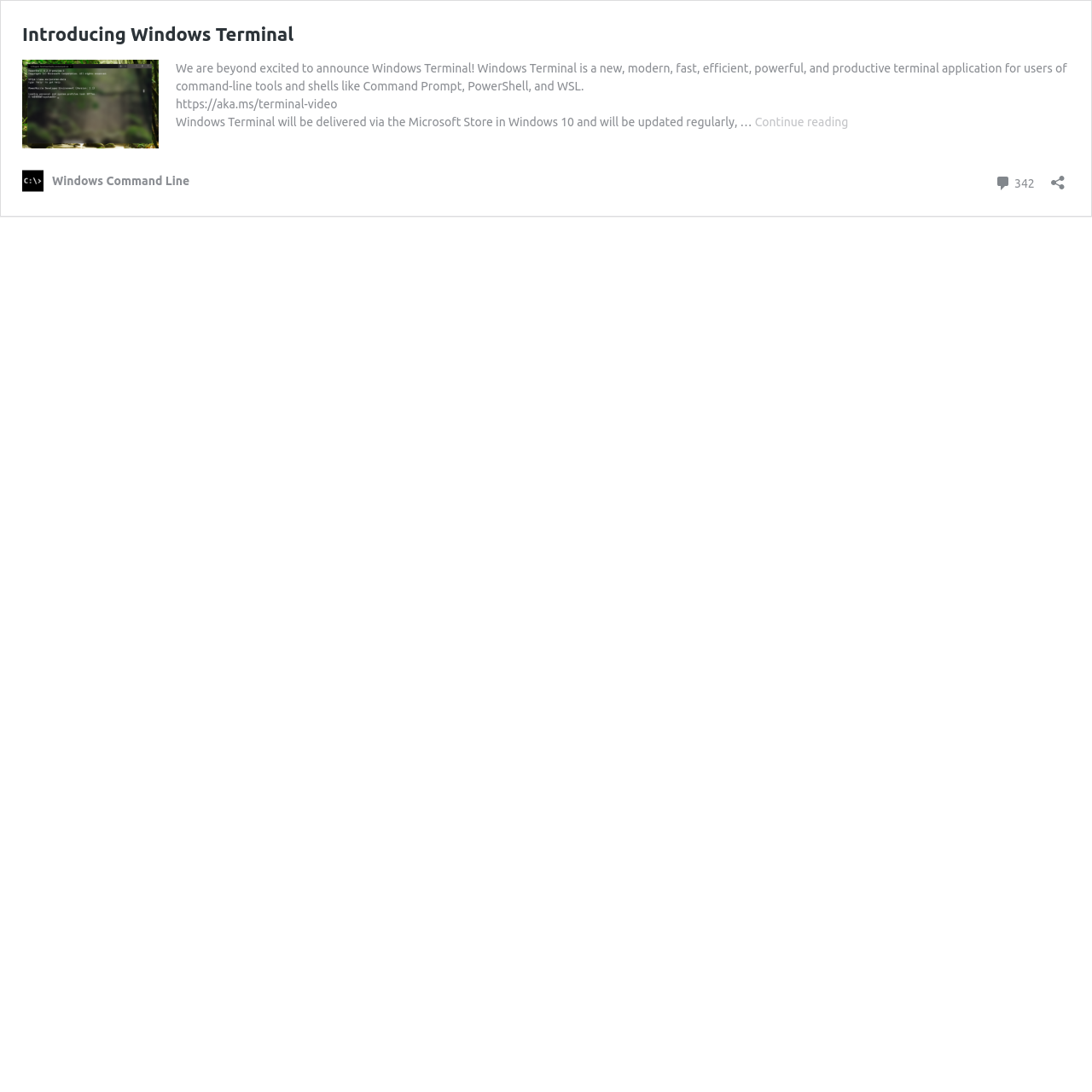What is Windows Terminal?
Based on the image, answer the question in a detailed manner.

Based on the webpage content, Windows Terminal is introduced as a new, modern, fast, efficient, powerful, and productive terminal application for users of command-line tools and shells like Command Prompt, PowerShell, and WSL.